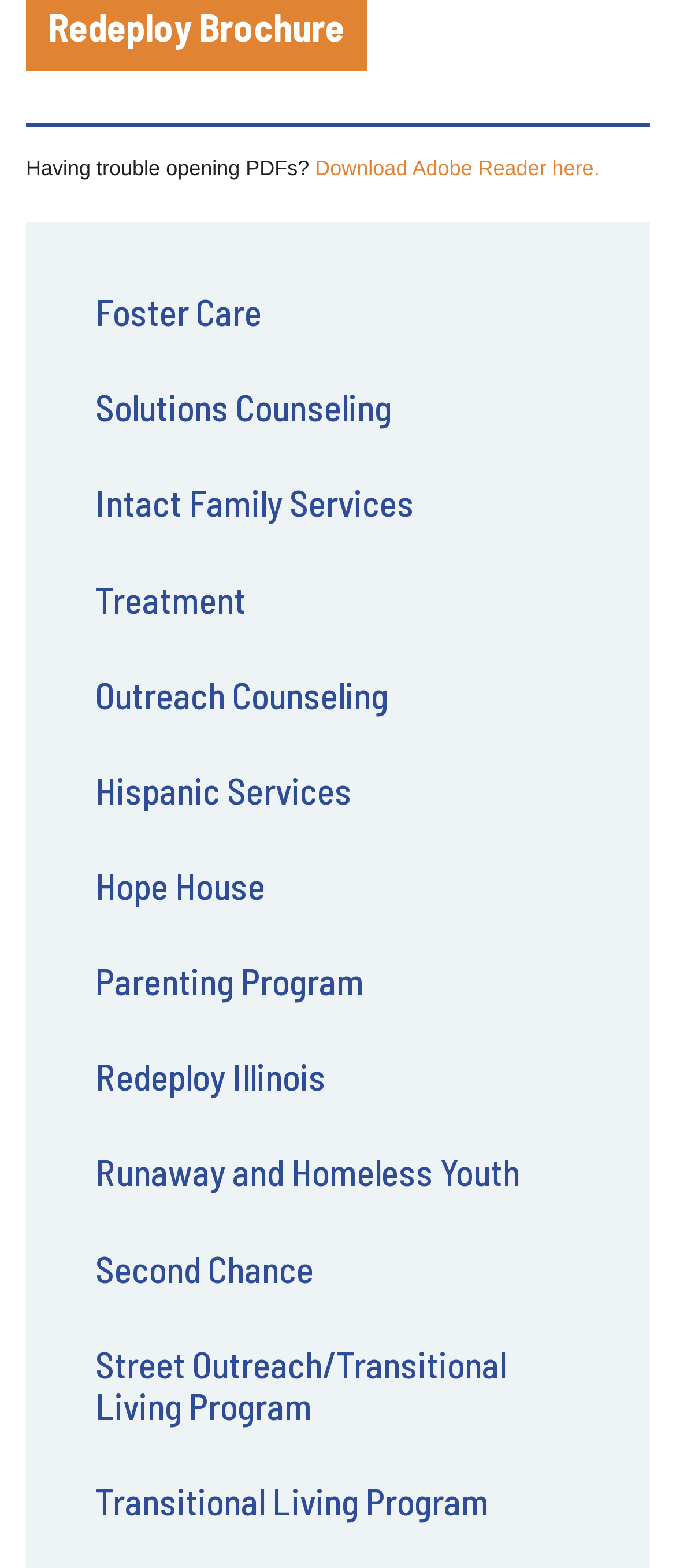Refer to the screenshot and answer the following question in detail:
What is the purpose of the separator element?

The separator element is a horizontal separator with a bounding box coordinate of [0.038, 0.078, 0.962, 0.081], which suggests that it is used to separate sections of the webpage, providing a visual distinction between different parts of the content.